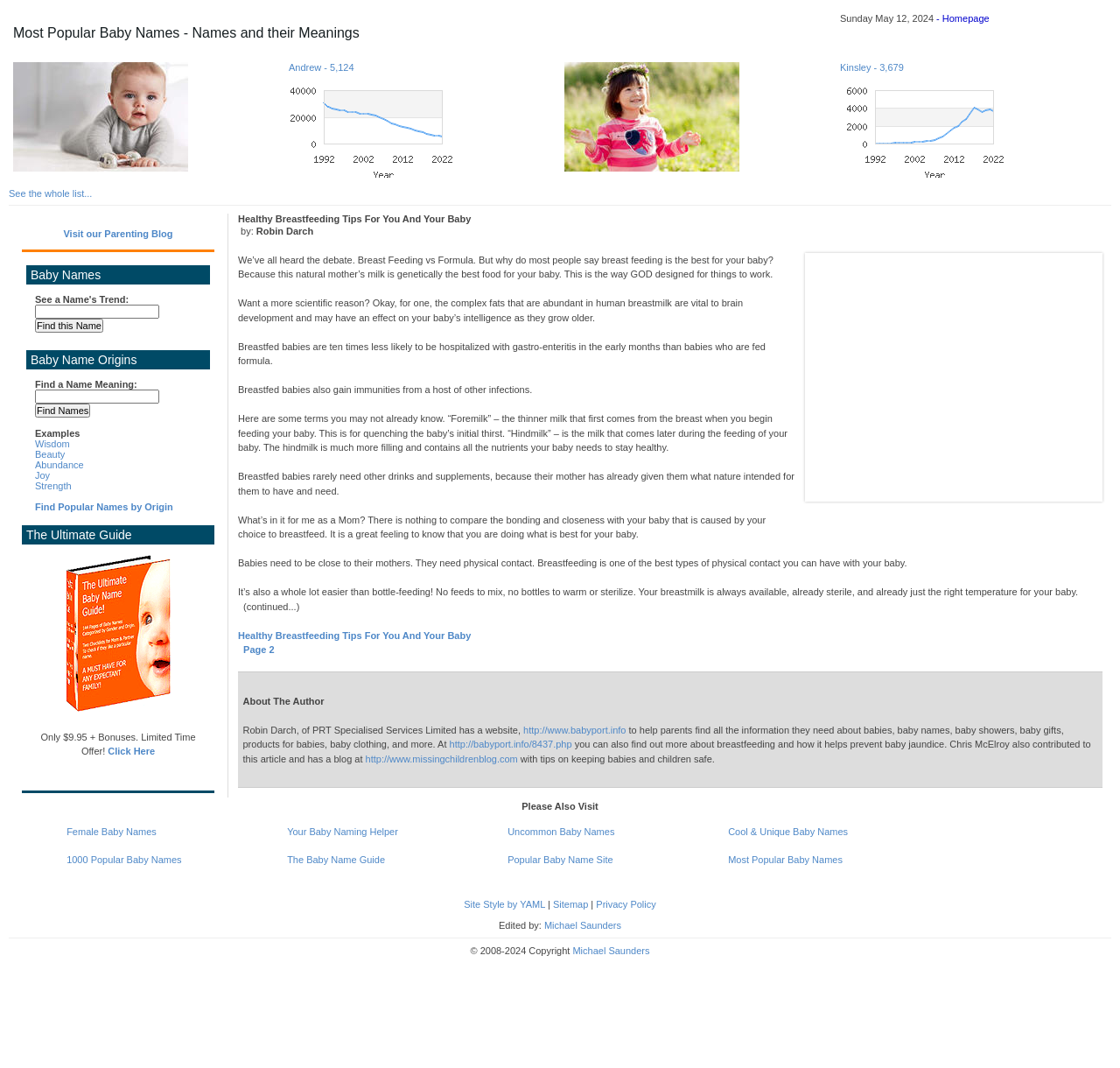Determine the webpage's heading and output its text content.

Most Popular Baby Names - Names and their Meanings